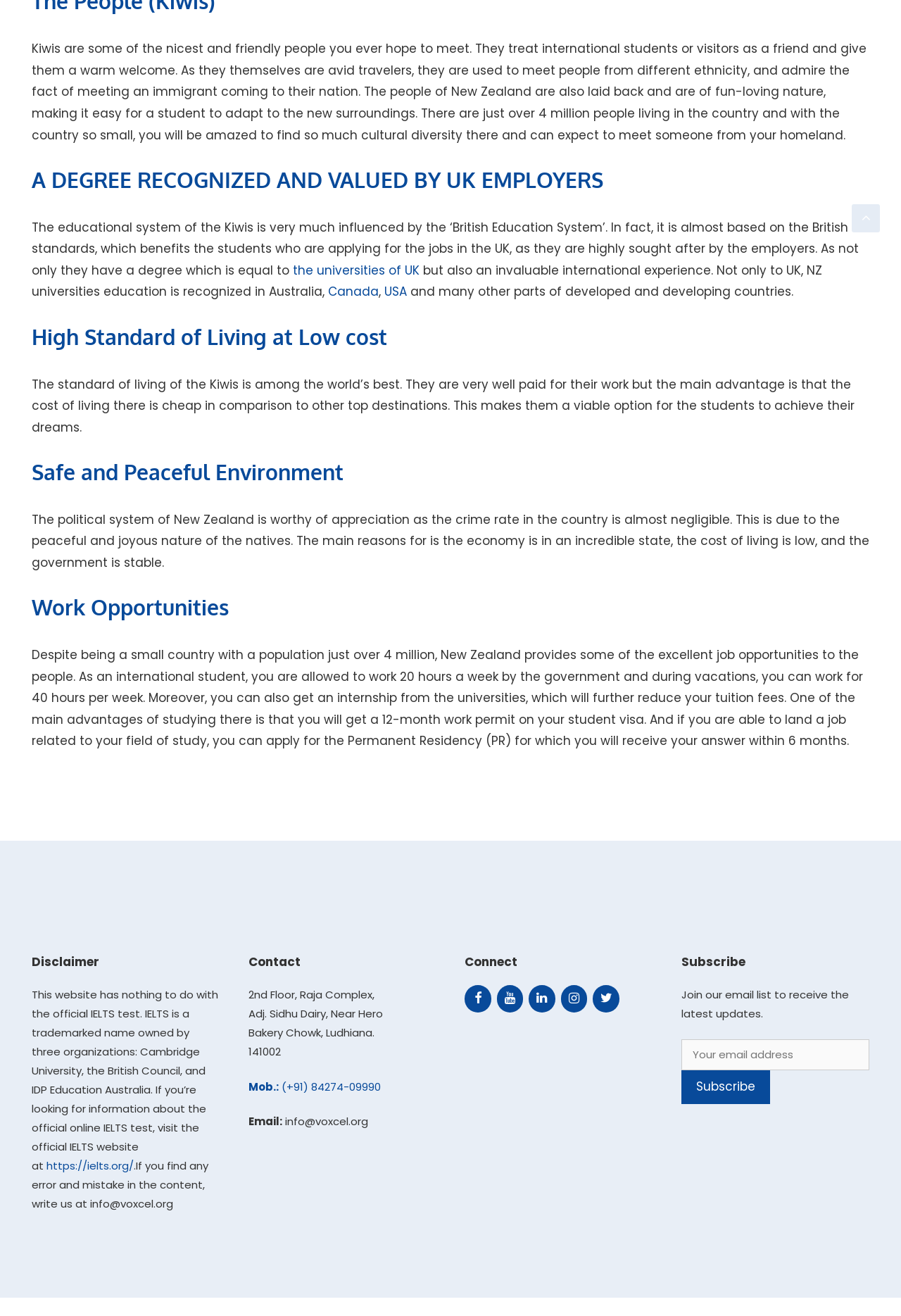What is the population of New Zealand?
Based on the image, provide a one-word or brief-phrase response.

Over 4 million